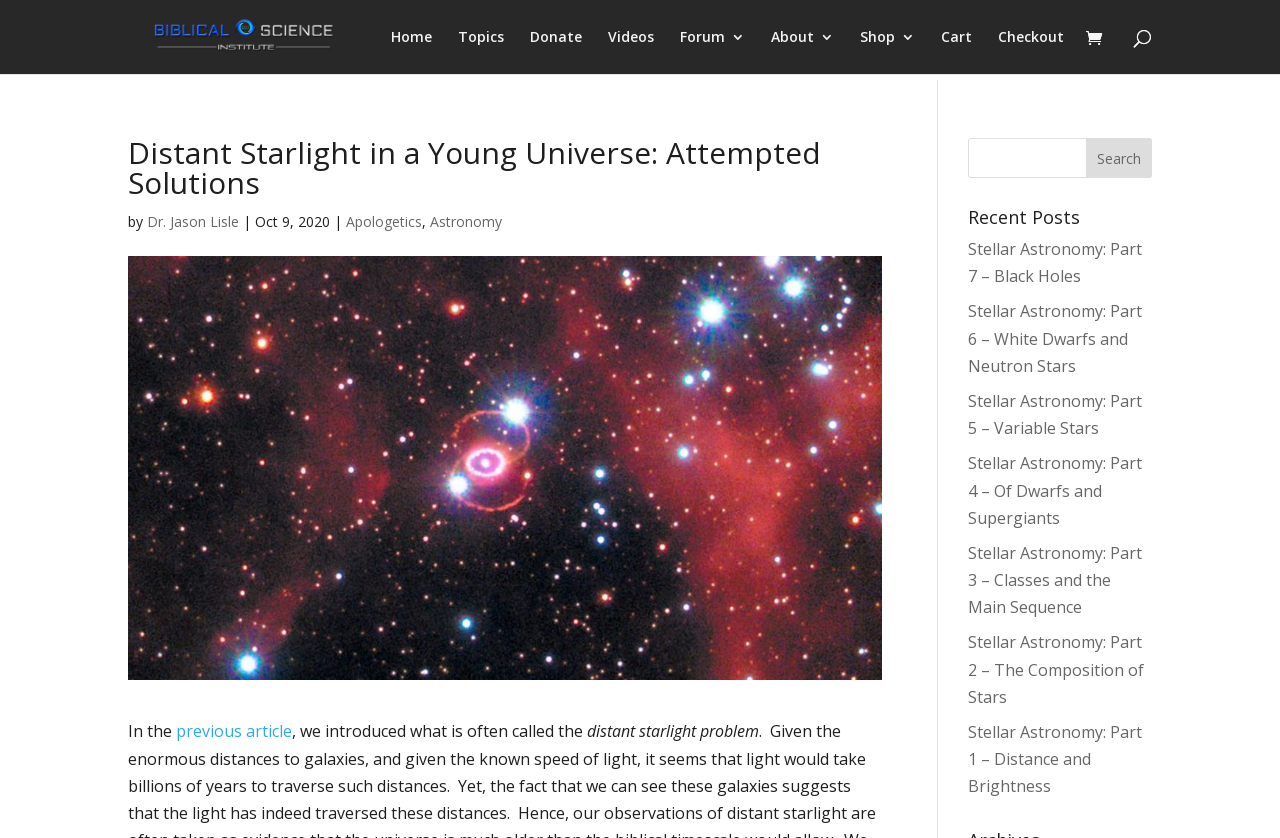Identify the bounding box coordinates of the section that should be clicked to achieve the task described: "Check recent posts".

[0.756, 0.248, 0.9, 0.282]